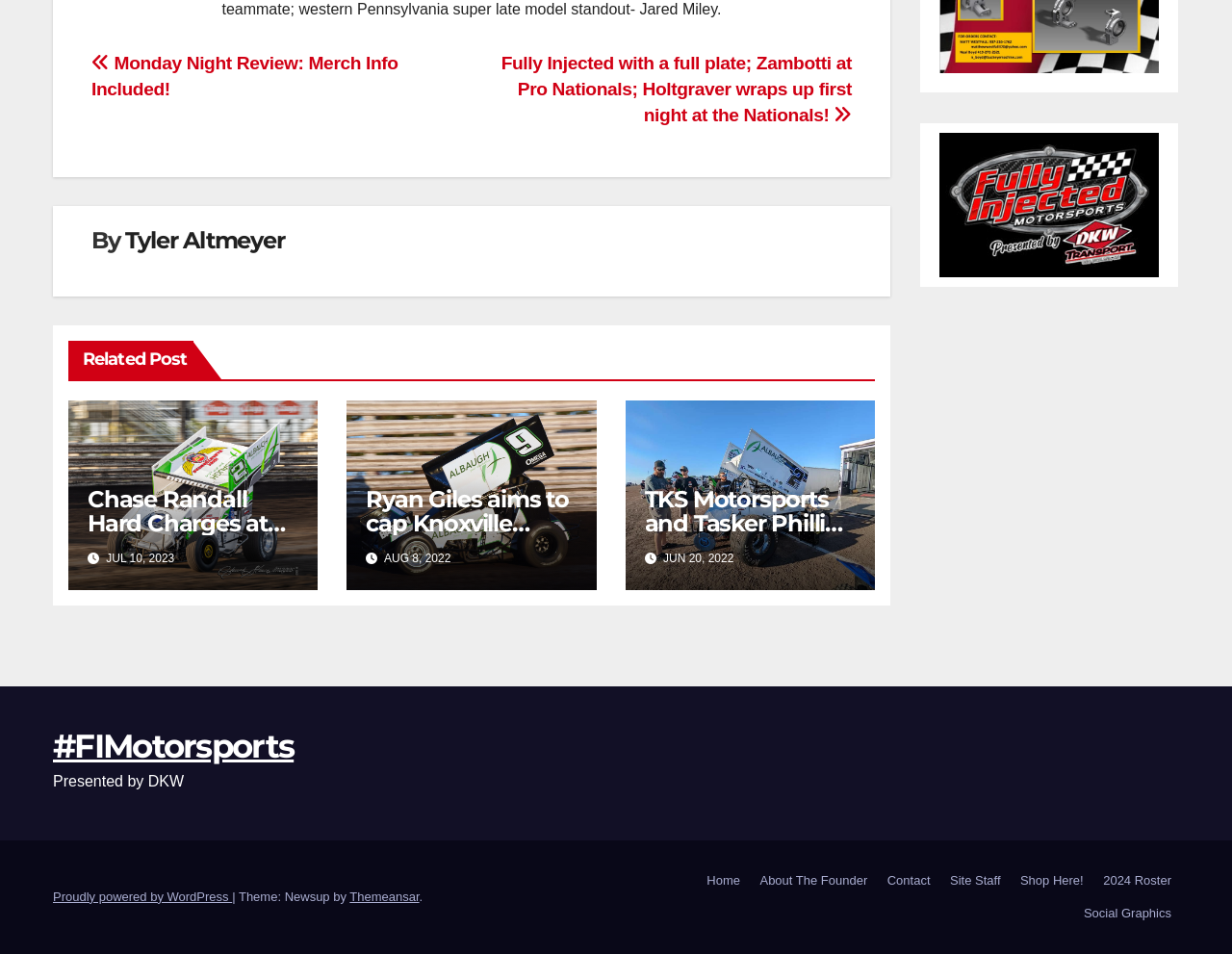Please find the bounding box coordinates for the clickable element needed to perform this instruction: "Check the '2024 Roster'".

[0.889, 0.906, 0.957, 0.94]